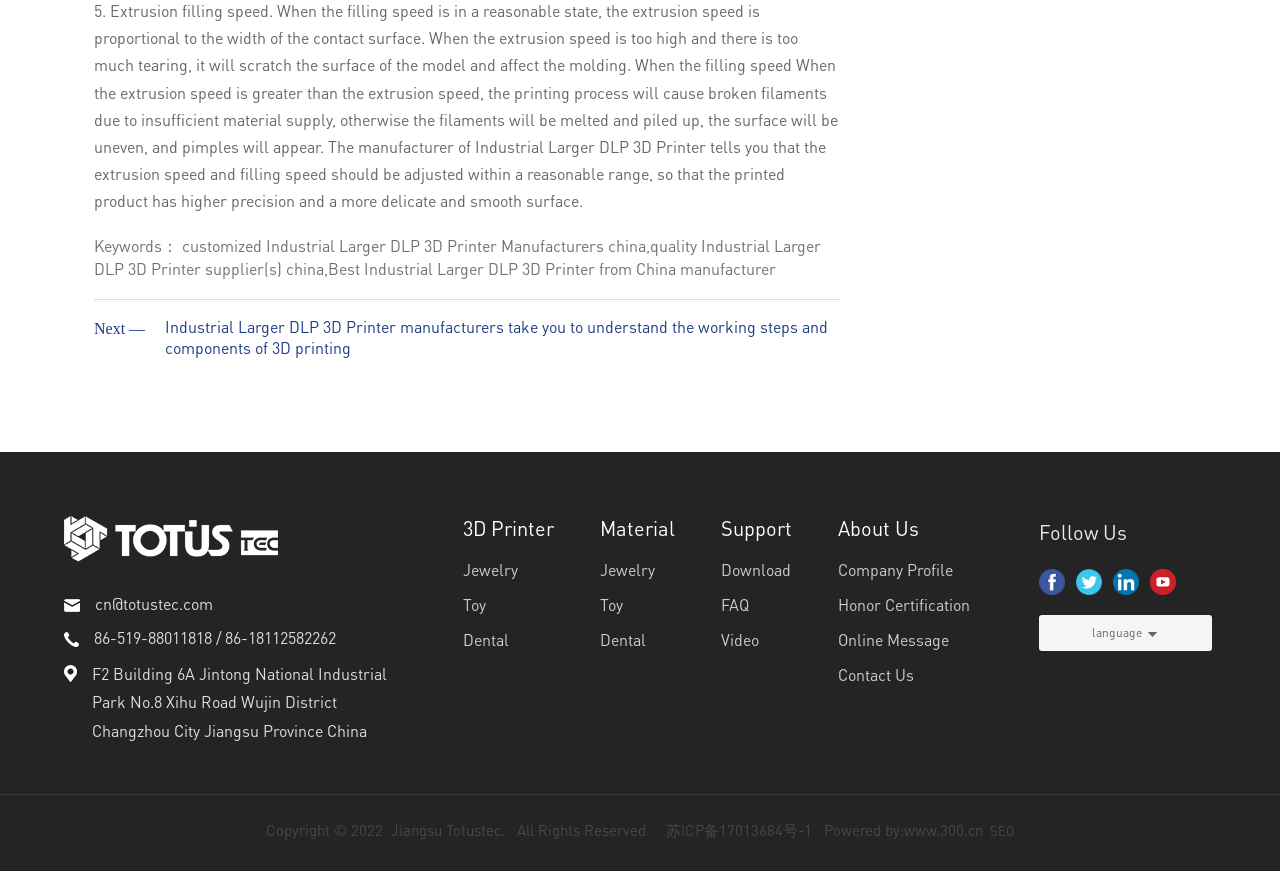What types of products are mentioned on the webpage?
Can you offer a detailed and complete answer to this question?

The webpage mentions various types of products, including Jewelry, Toy, and Dental, which can be inferred from the links and images present on the webpage, such as the image with ID 163 labeled as '3d printing jewelry'.